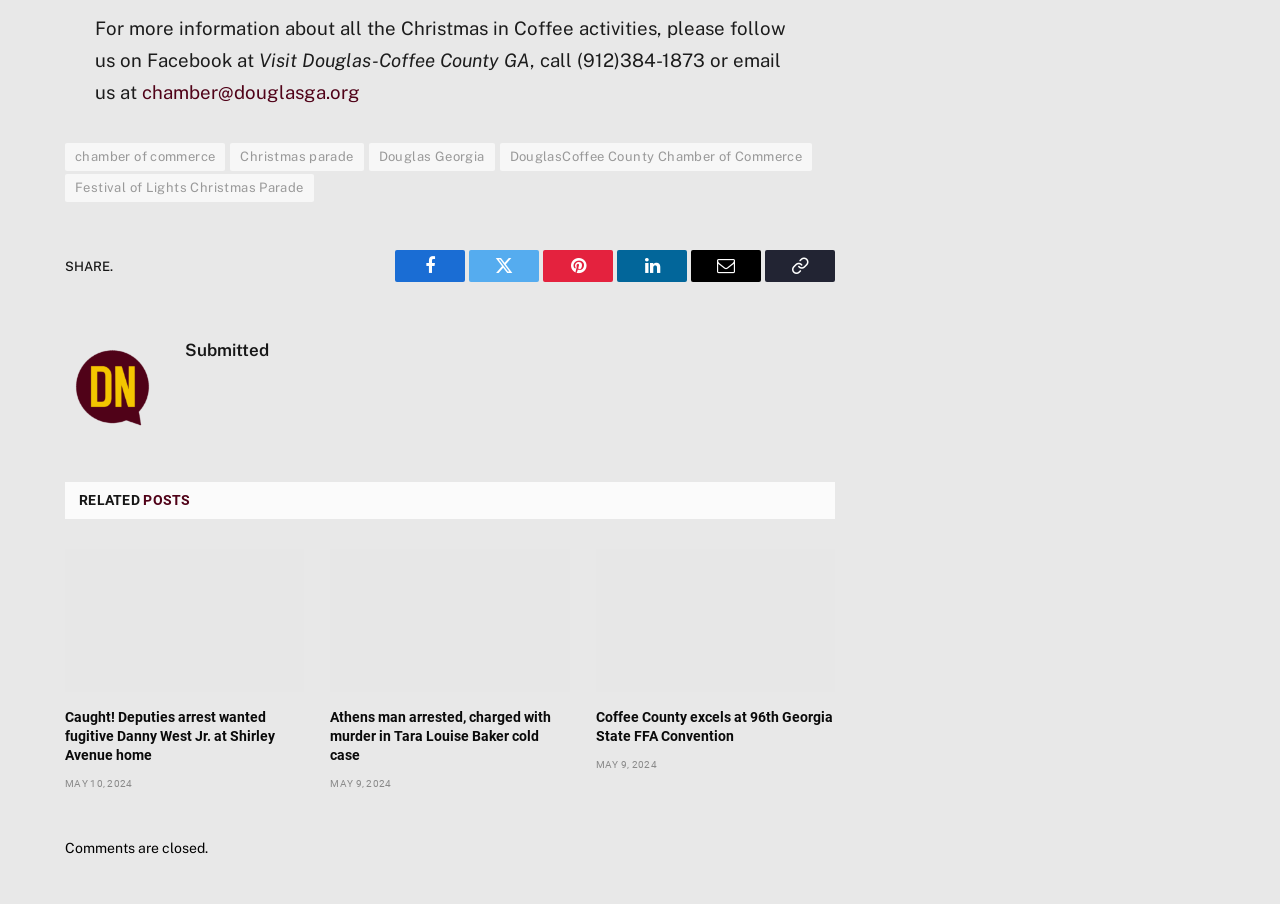Identify the bounding box coordinates of the clickable region required to complete the instruction: "Read article about Coffee County excels at 96th Georgia State FFA Convention". The coordinates should be given as four float numbers within the range of 0 and 1, i.e., [left, top, right, bottom].

[0.465, 0.607, 0.652, 0.765]